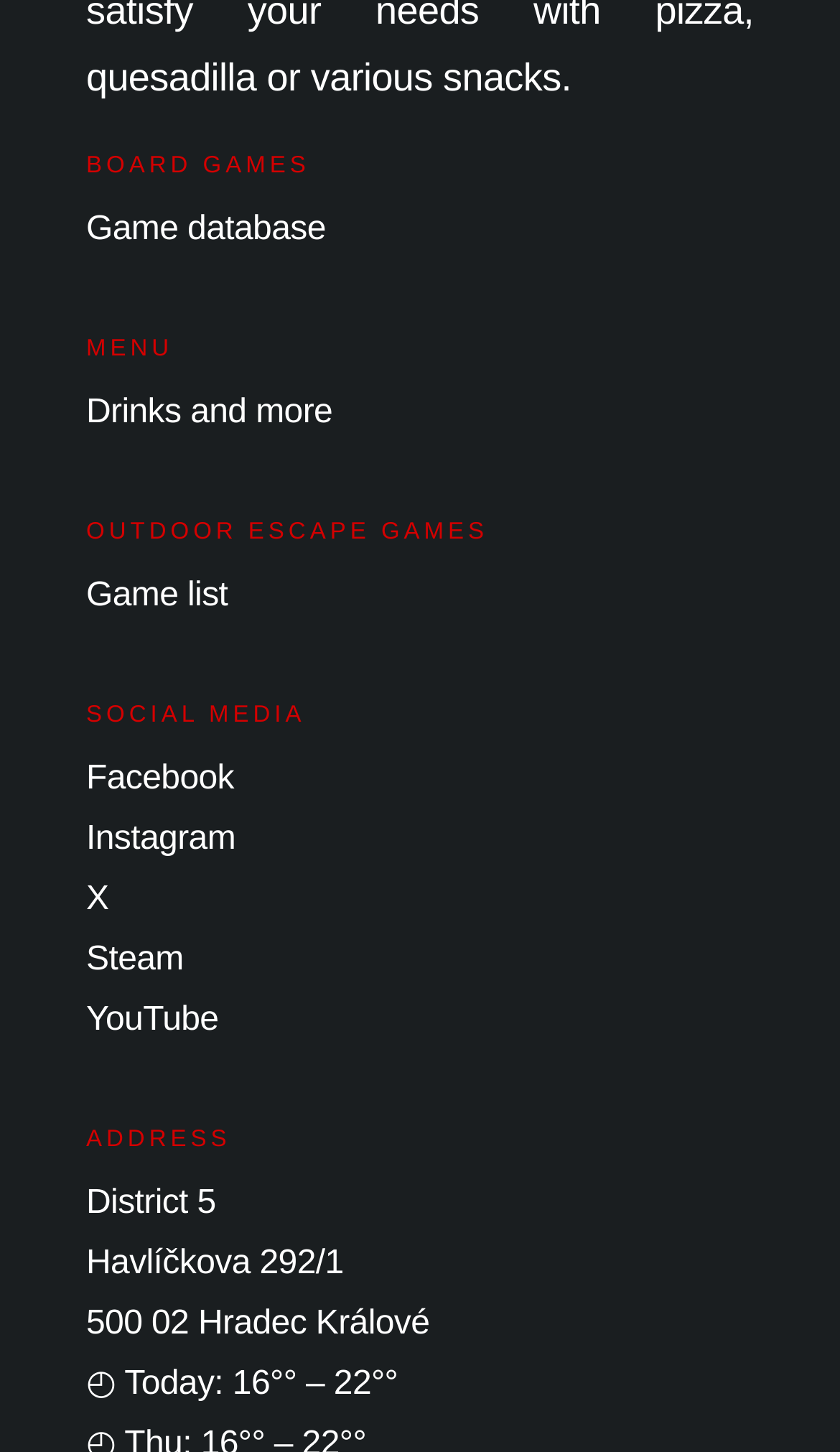How many outdoor escape games are listed?
Look at the image and provide a short answer using one word or a phrase.

Unknown